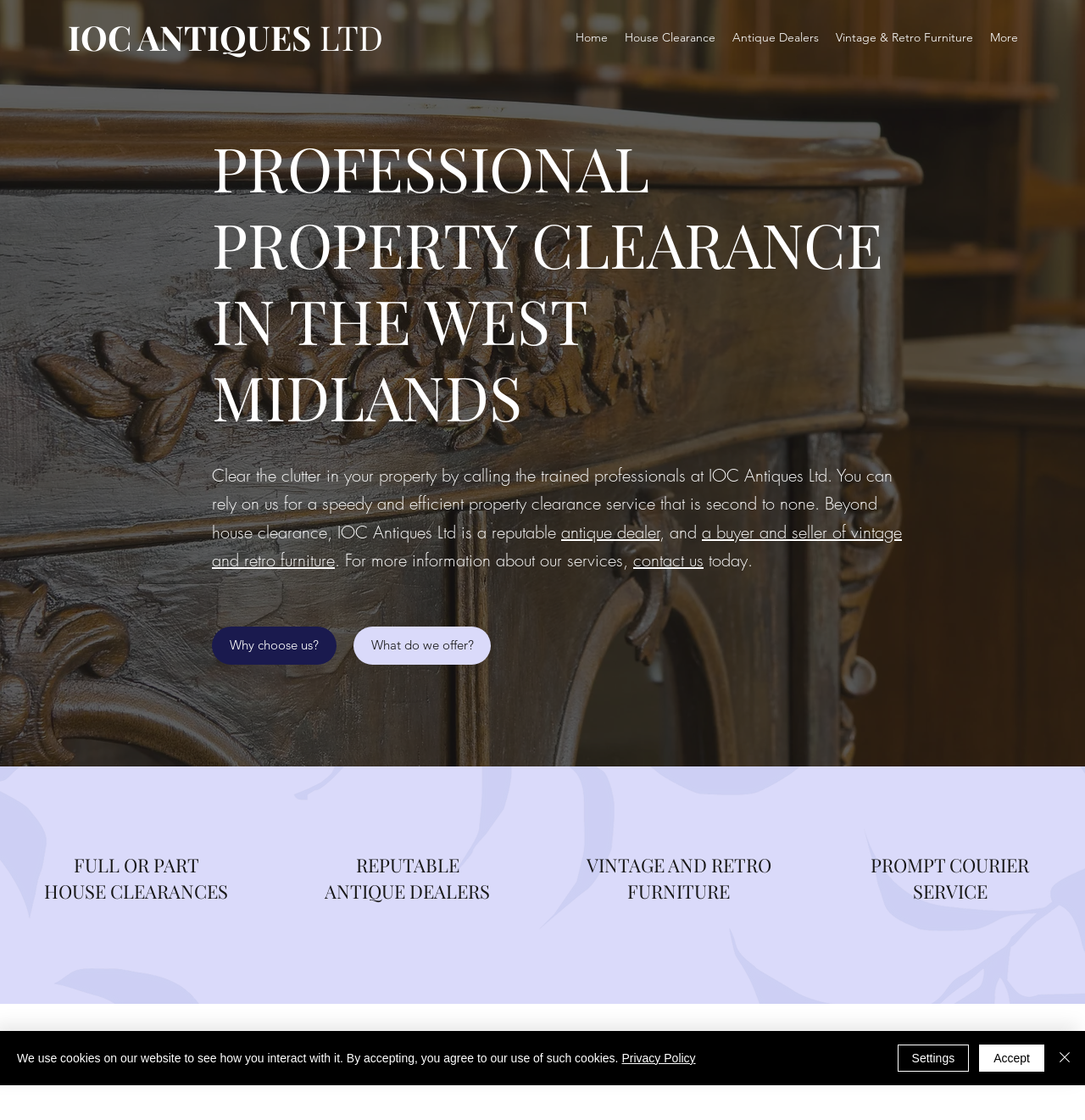What is the company's reputation?
Give a thorough and detailed response to the question.

The webpage mentions that IOC Antiques Ltd is a 'reputable antique dealer' and also has a heading that says 'REPUTABLE ANTIQUE DEALERS'. This suggests that the company has a good reputation in the industry.